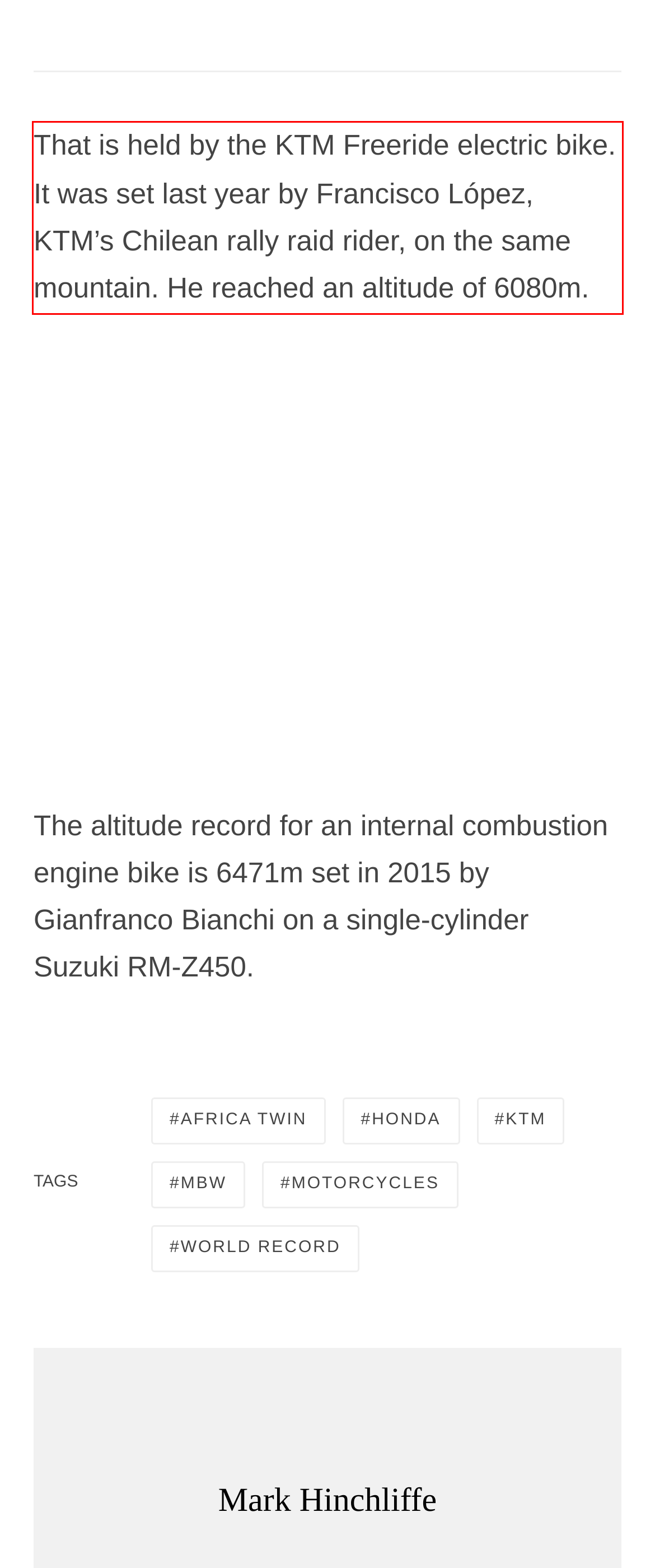Given a screenshot of a webpage containing a red bounding box, perform OCR on the text within this red bounding box and provide the text content.

That is held by the KTM Freeride electric bike. It was set last year by Francisco López, KTM’s Chilean rally raid rider, on the same mountain. He reached an altitude of 6080m.